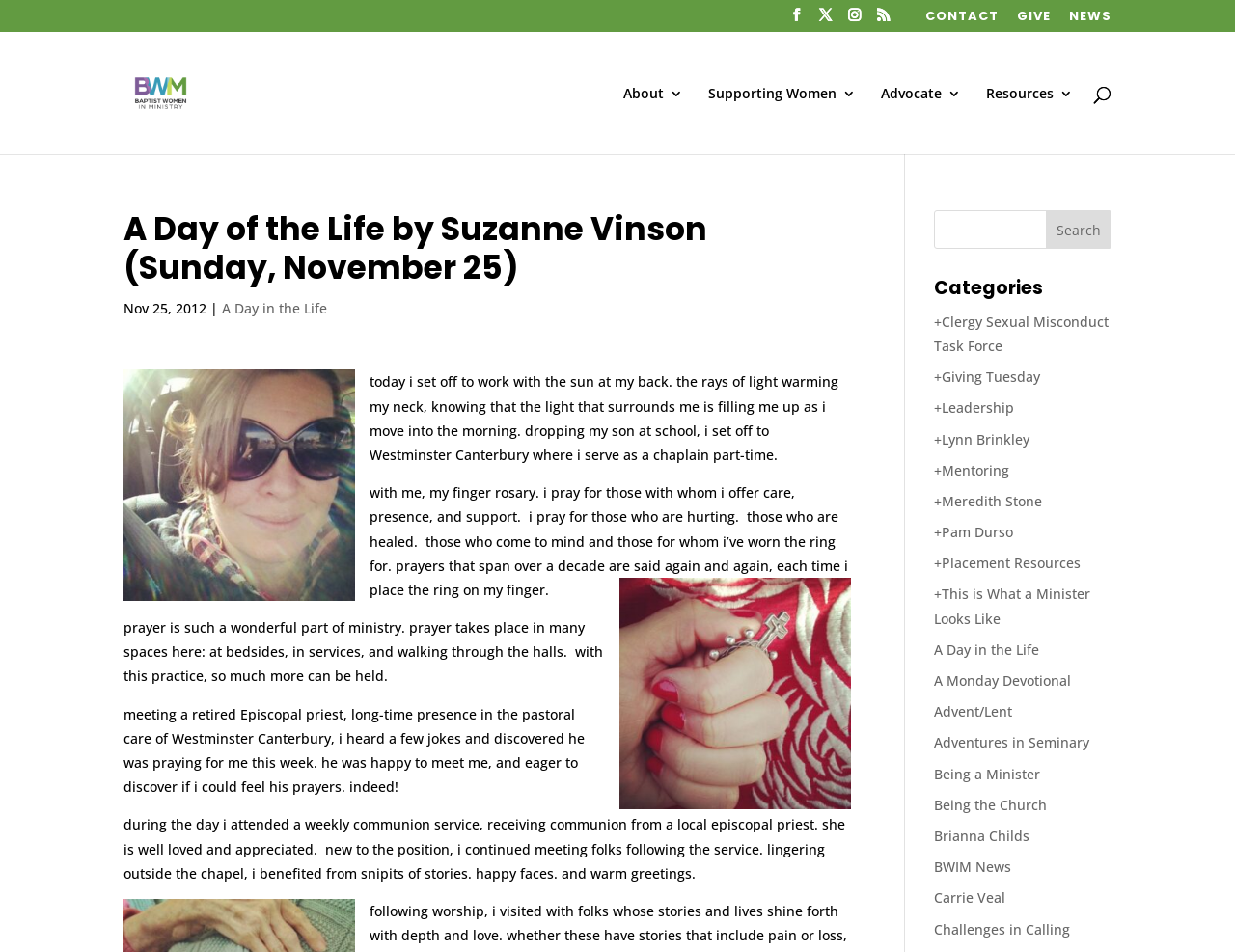Can you show the bounding box coordinates of the region to click on to complete the task described in the instruction: "Explore Baptist Women in Ministry"?

[0.103, 0.087, 0.202, 0.106]